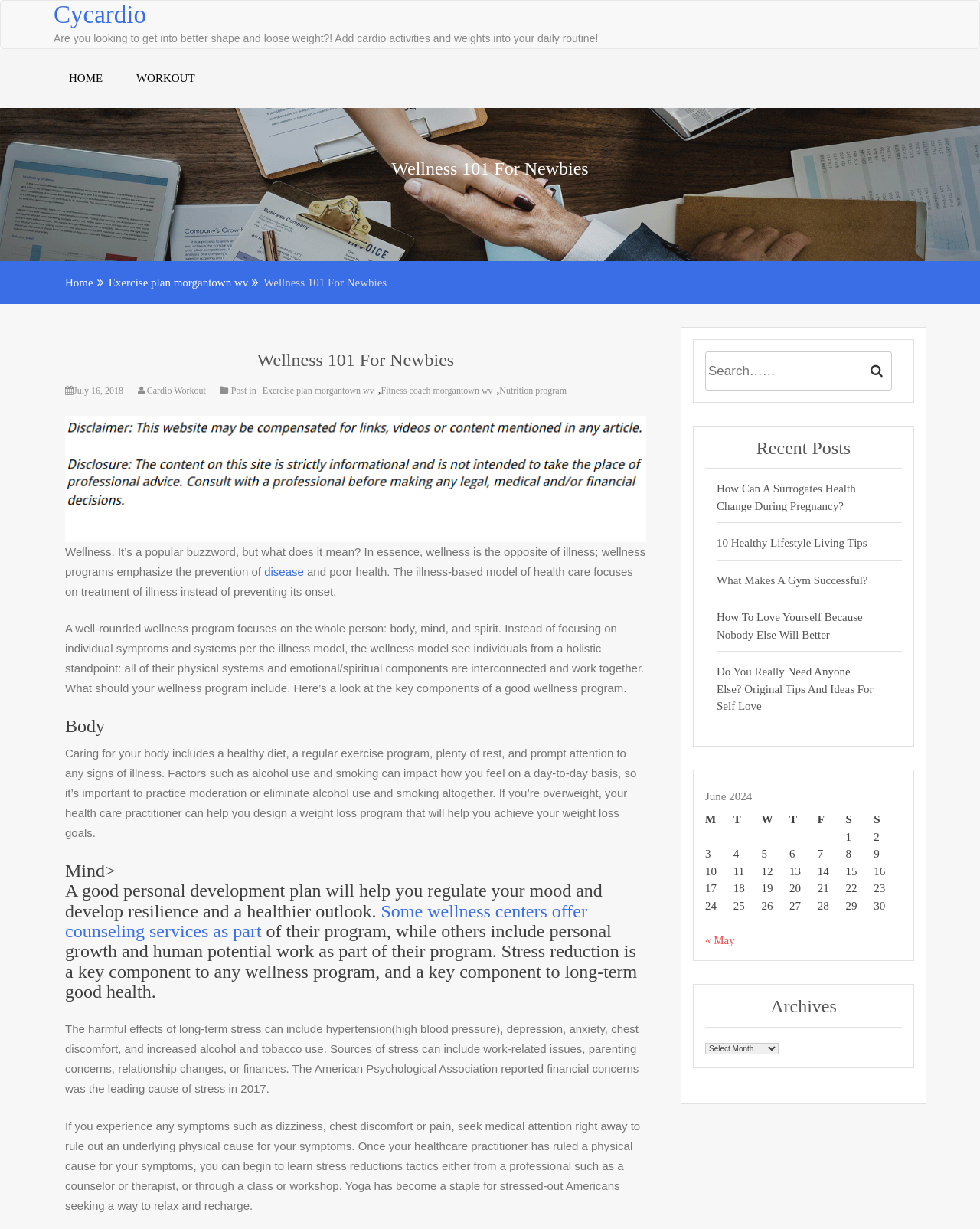Please find the bounding box coordinates of the clickable region needed to complete the following instruction: "Search for something in the search bar". The bounding box coordinates must consist of four float numbers between 0 and 1, i.e., [left, top, right, bottom].

[0.72, 0.286, 0.91, 0.318]